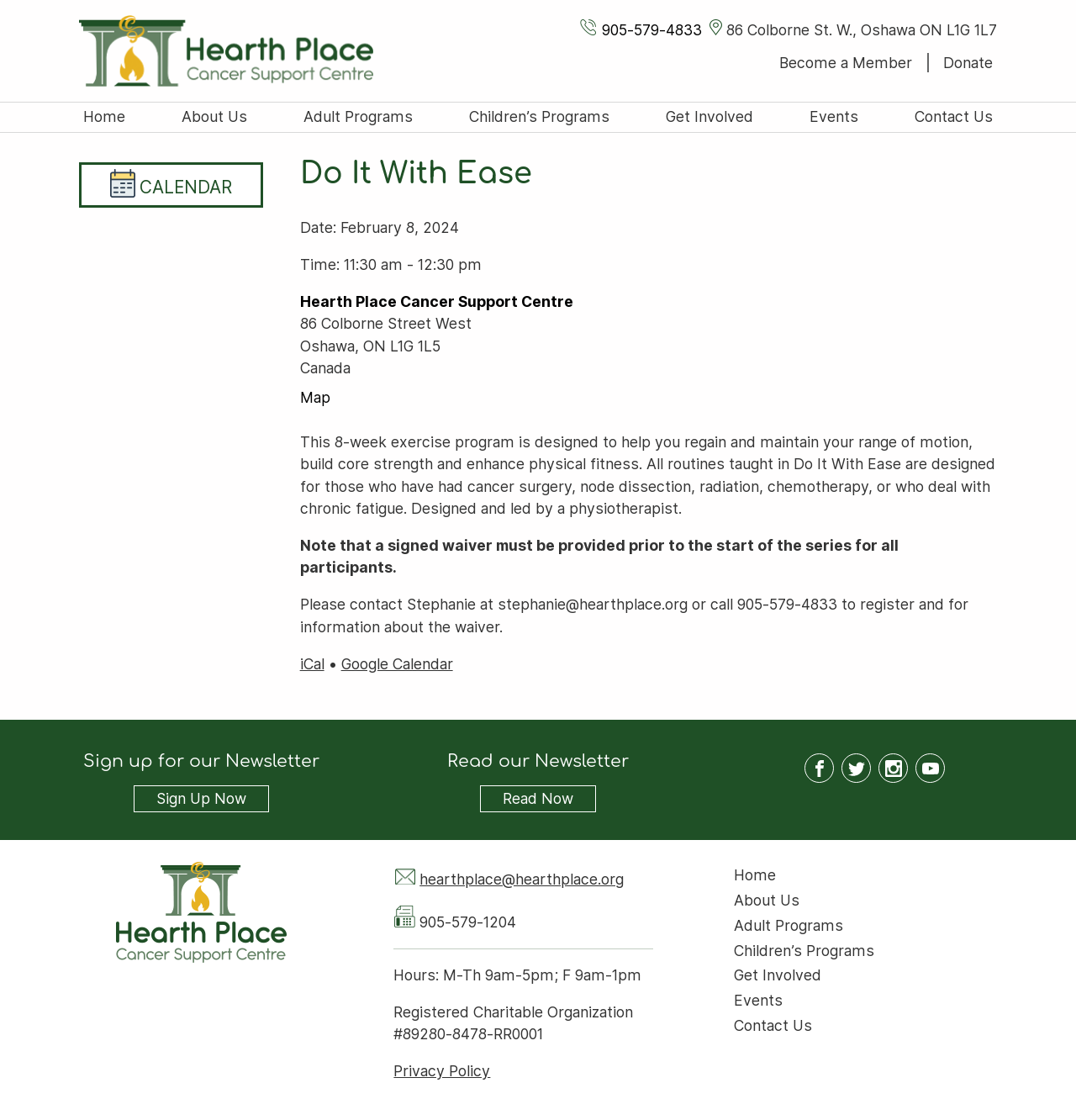Please find the bounding box coordinates of the clickable region needed to complete the following instruction: "View the 'Do It With Ease' program details". The bounding box coordinates must consist of four float numbers between 0 and 1, i.e., [left, top, right, bottom].

[0.279, 0.387, 0.925, 0.462]